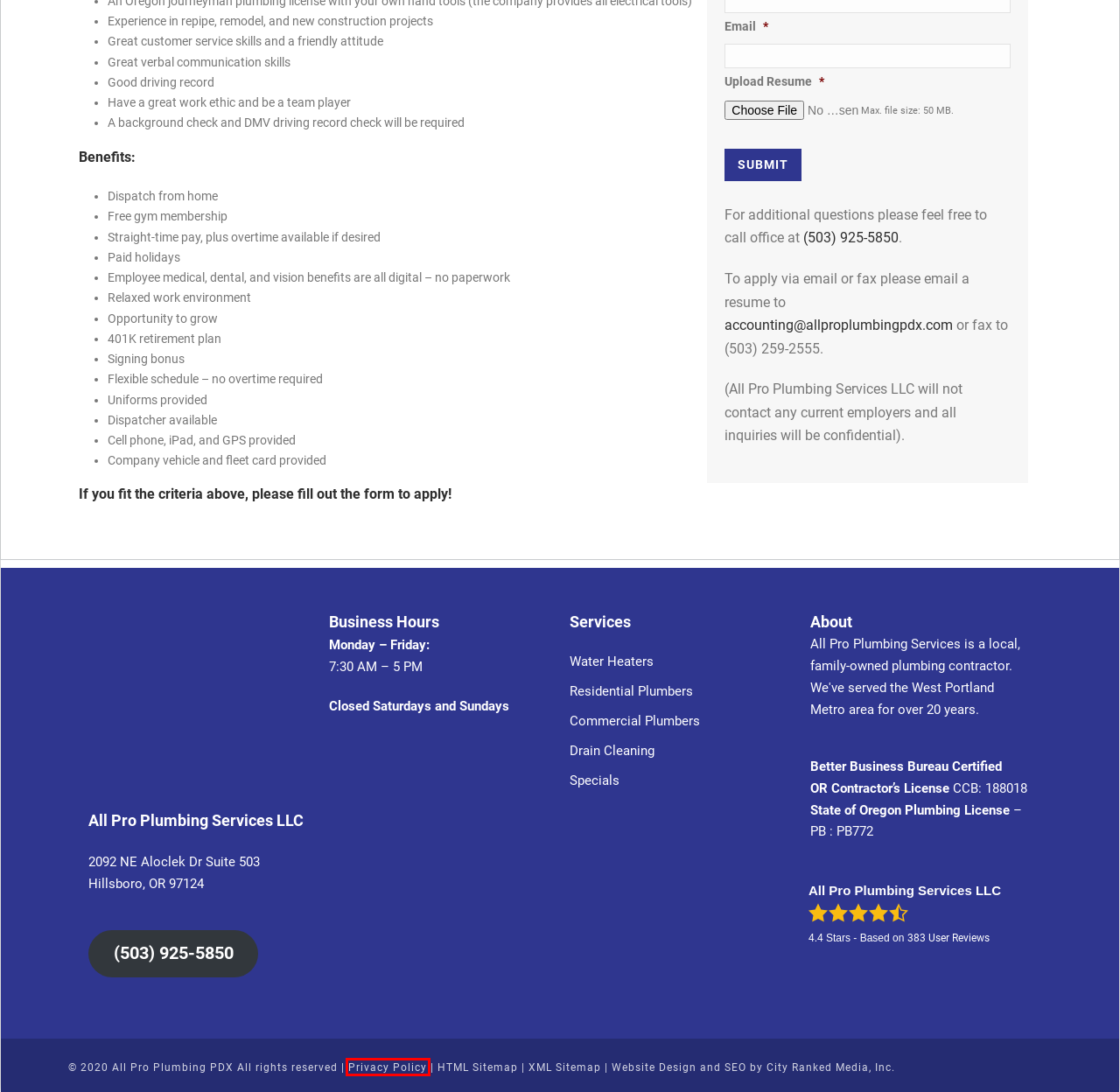You are given a screenshot depicting a webpage with a red bounding box around a UI element. Select the description that best corresponds to the new webpage after clicking the selected element. Here are the choices:
A. HTML Sitemap - All Pro Plumbing PDX - Plumbing, Water Heater & Drain Cleaning Services
B. Advertising & Digital Marketing Agency | Full-Funnel Marketing
C. Contact Portland Plumber | Plumber Phone Number | West Portland
D. Privacy Policy - All Pro Plumbing PDX - Plumbing, Water Heater & Drain Cleaning Services
E. Commercial Plumber | Plumbing for Businesses | Get a Quote Fast
F. Portland Plumber | Plumbing and Fixture-services Contractor
G. Water Heater Installation & Replacement | West Portland Metro Area
H. Residential Drain Cleaning | Clogged Pipes | Plumber Portland OR

D